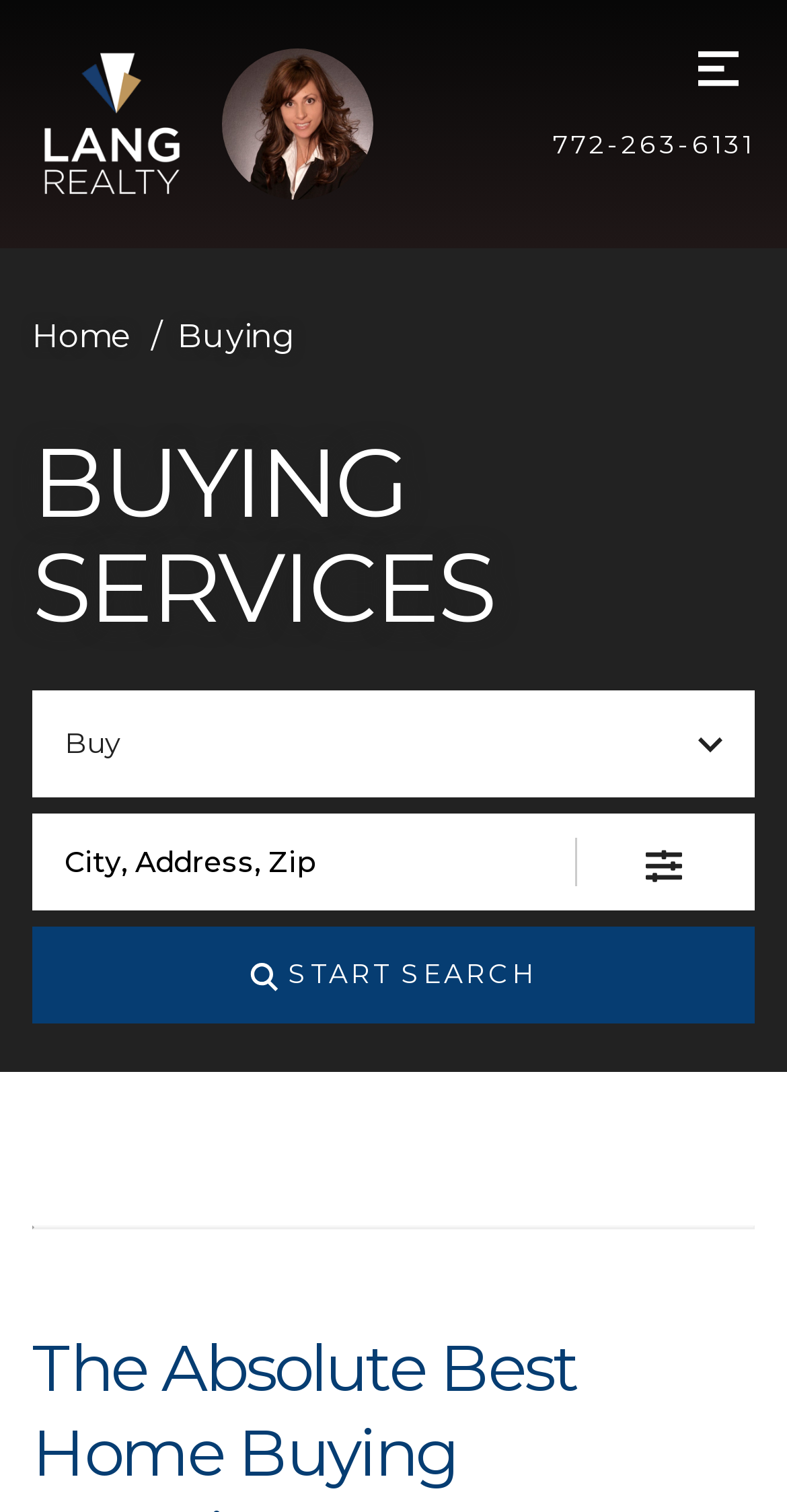Find the bounding box coordinates of the element to click in order to complete the given instruction: "apply filters."

[0.729, 0.538, 0.959, 0.602]